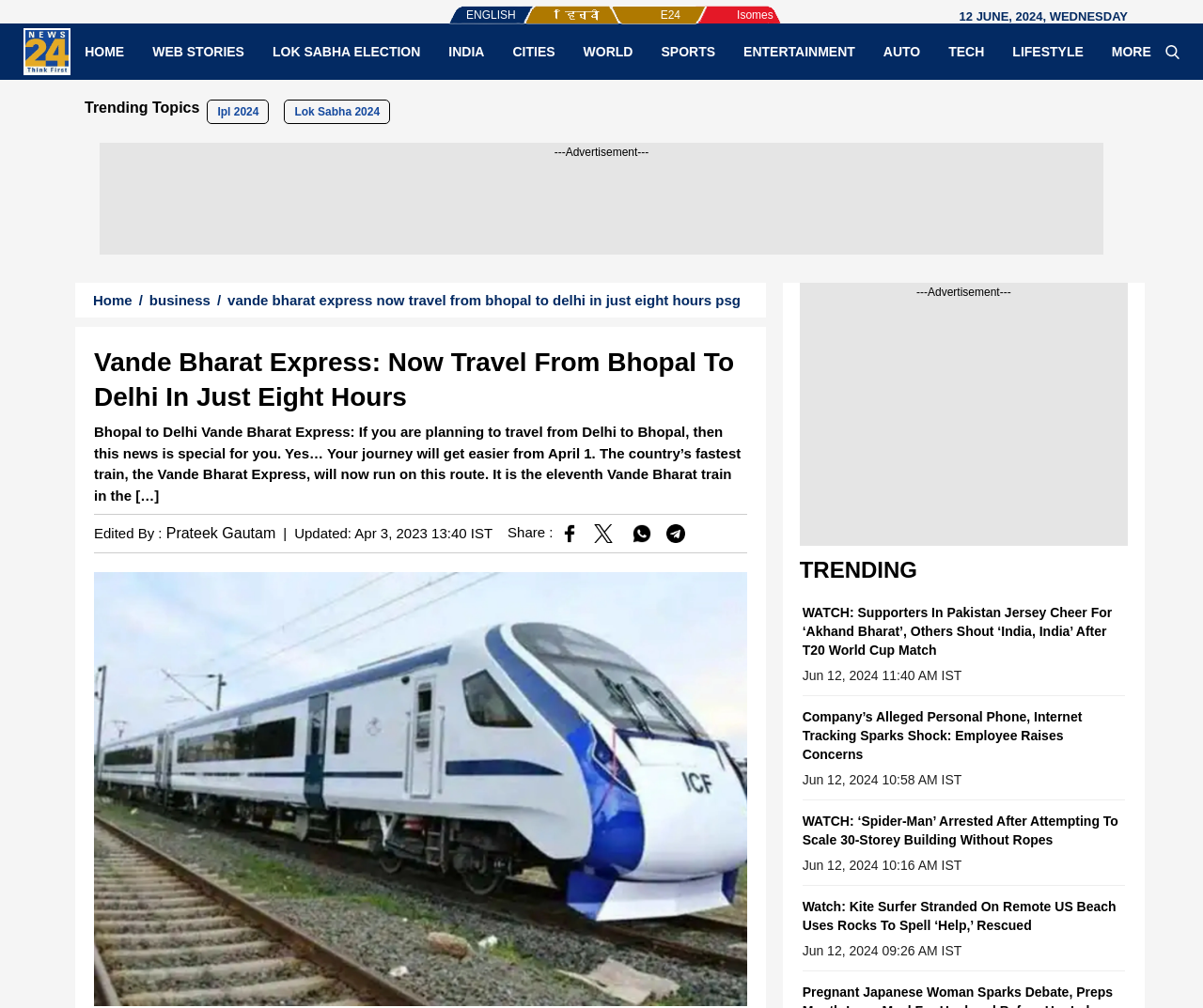What is the maximum speed of the Vande Bharat Express?
Based on the screenshot, respond with a single word or phrase.

160 km per hour